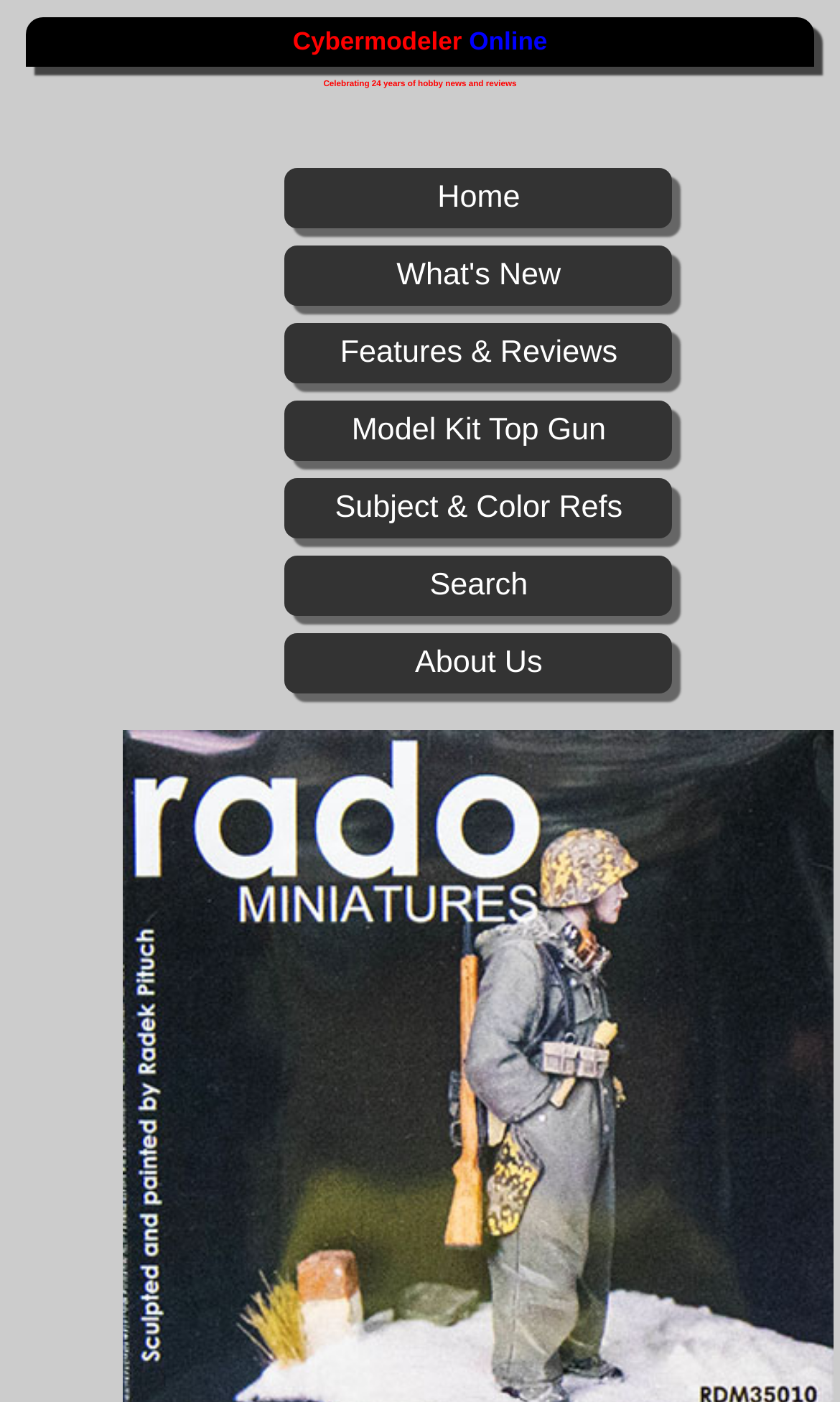Identify and provide the title of the webpage.

Rado Miniatures 1/35 After the Battle, W-SS Pz.Grenadier w/G43, Winter 1944/45 Kit First Look